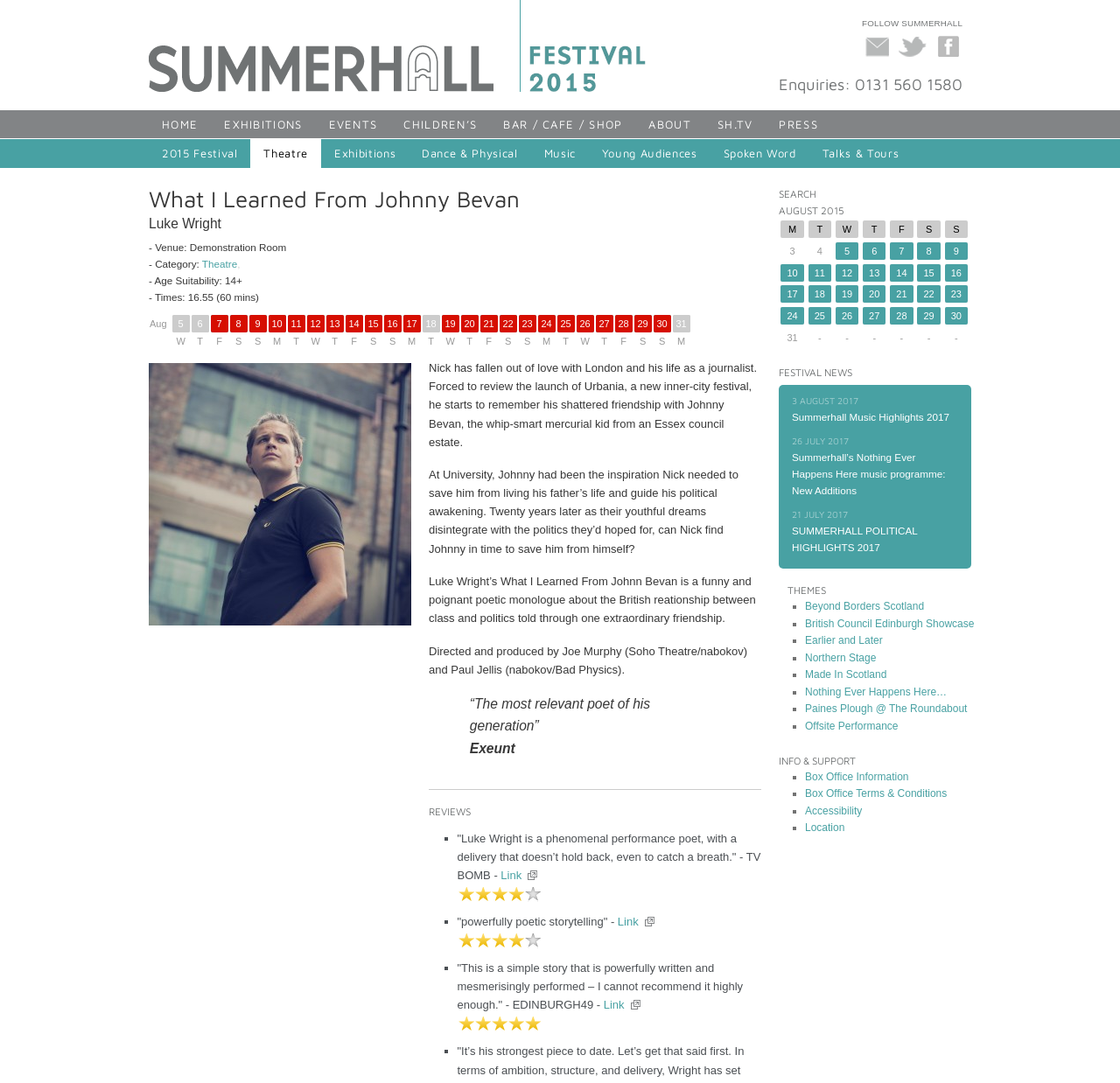Indicate the bounding box coordinates of the element that needs to be clicked to satisfy the following instruction: "Book tickets for August 5". The coordinates should be four float numbers between 0 and 1, i.e., [left, top, right, bottom].

[0.154, 0.291, 0.169, 0.307]